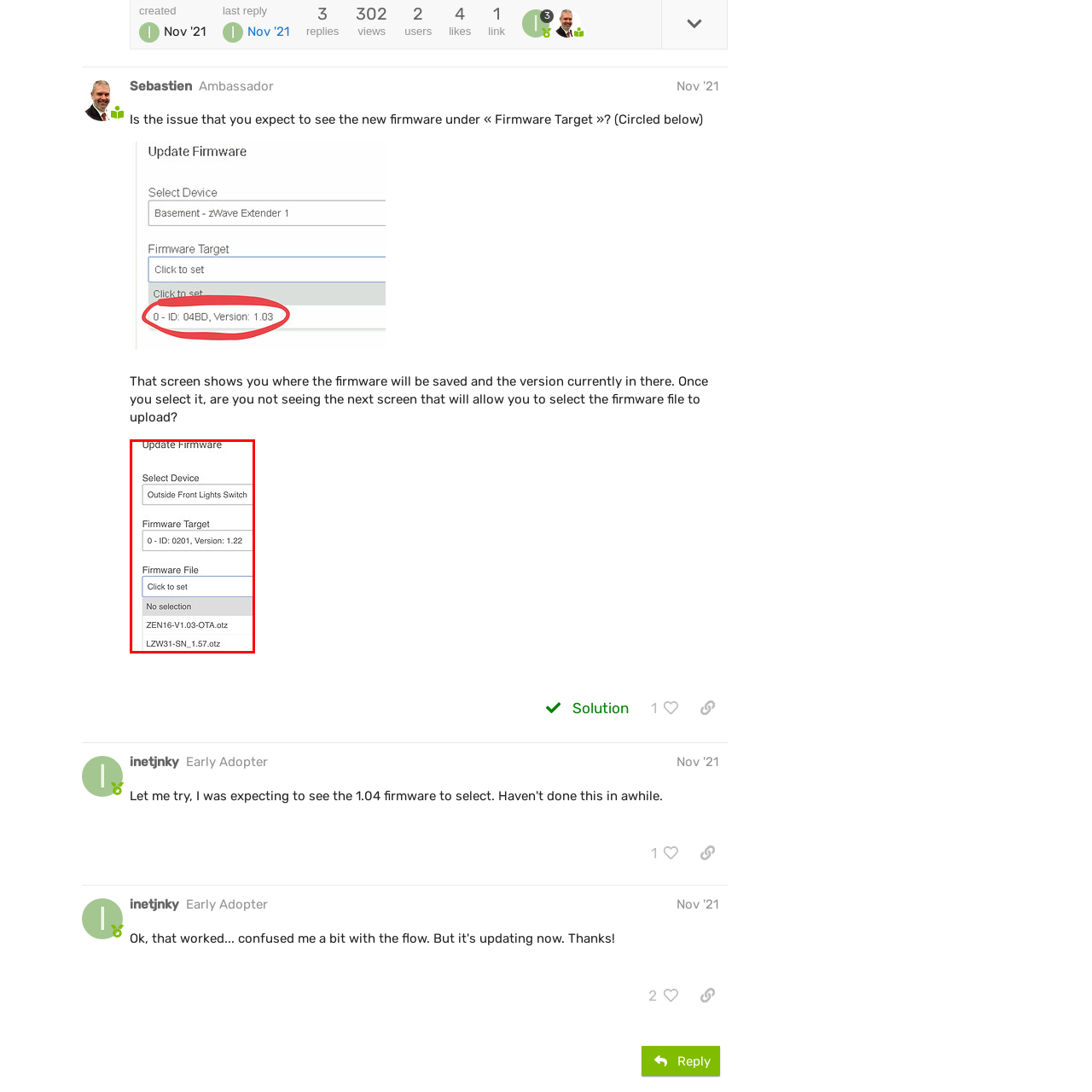What is the purpose of the 'Click to set' button?
Pay attention to the image outlined by the red bounding box and provide a thorough explanation in your answer, using clues from the image.

The 'Click to set' button is located in the 'Firmware File' section, and its purpose is to enable users to select a firmware file for installation. This is evident from the list of firmware options provided below the button.